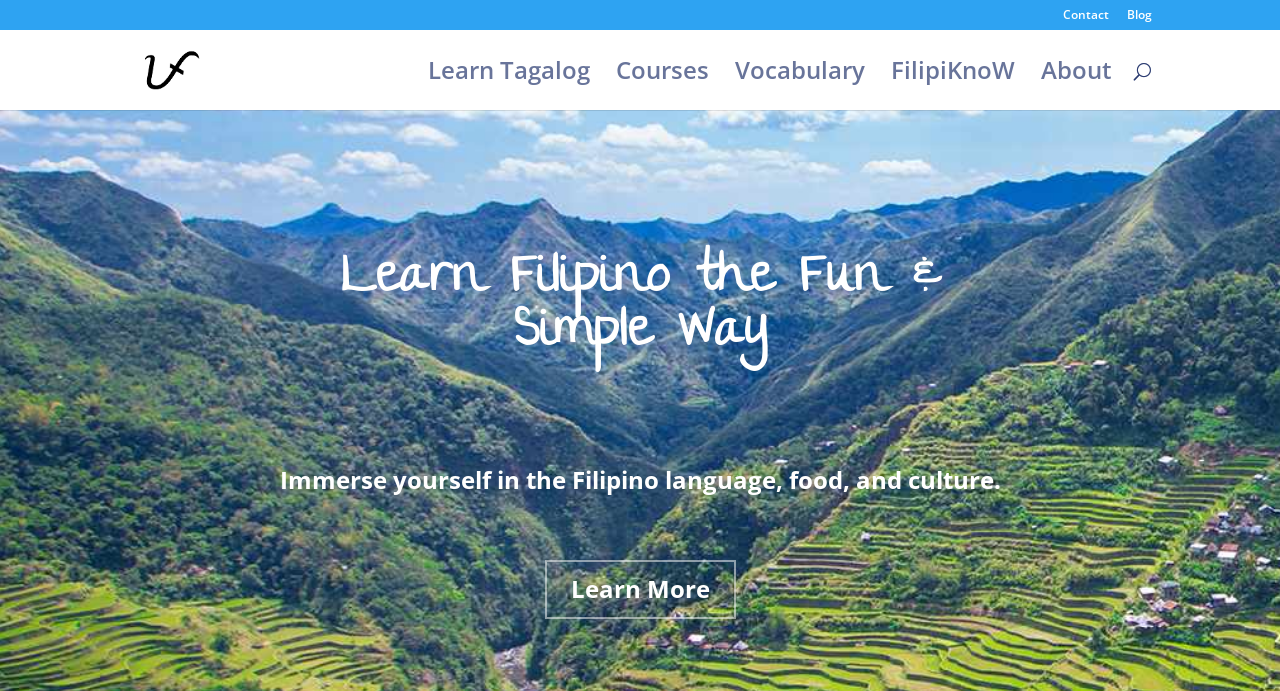What is the call-to-action button?
Using the image as a reference, answer the question in detail.

The call-to-action button is located at the bottom of the webpage with a bounding box coordinate of [0.425, 0.811, 0.575, 0.896], and it contains the text 'Learn More 5', suggesting that users can click on it to learn more about the topic.